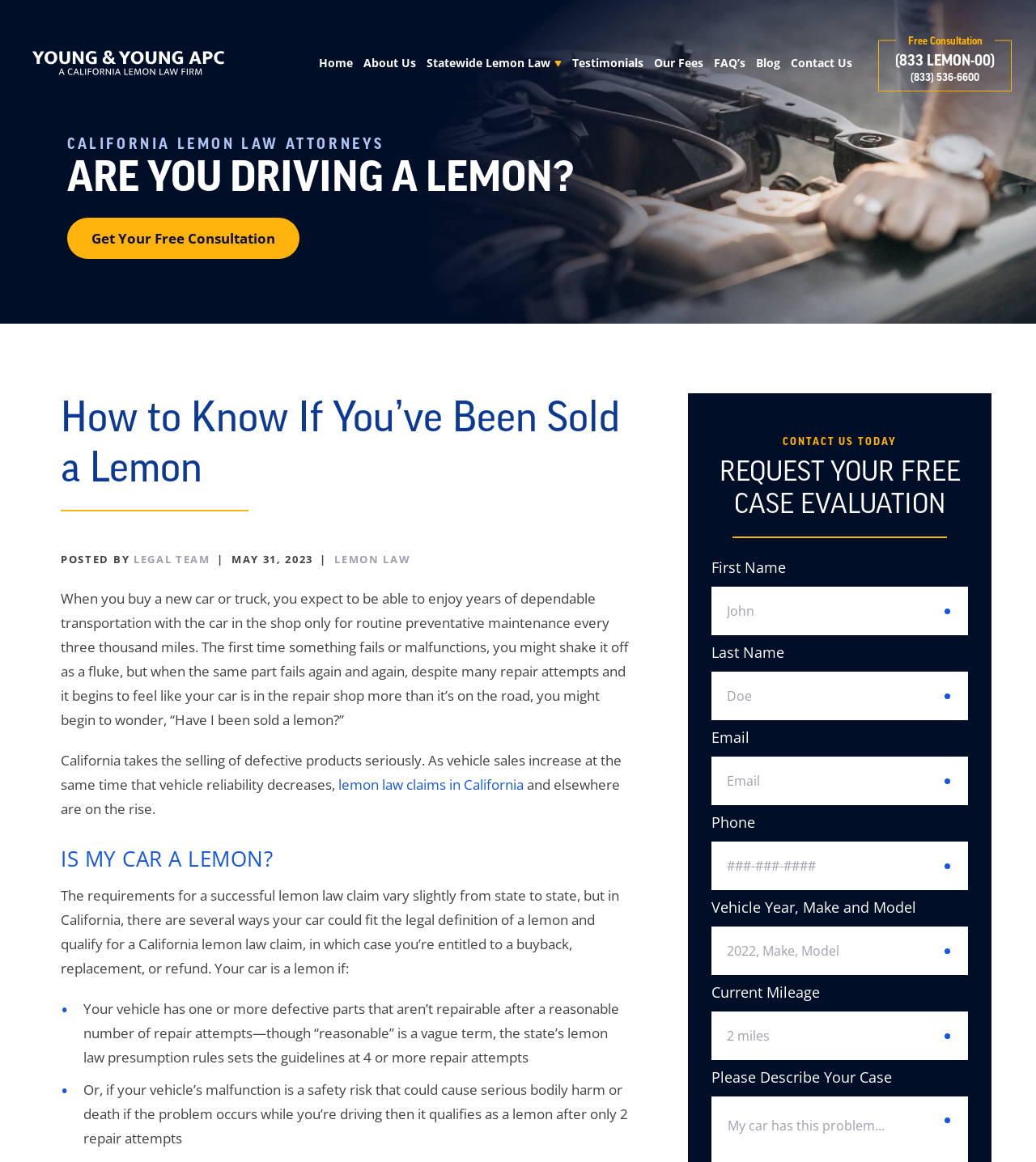What is the title of the article or blog post on this webpage?
Look at the image and respond with a one-word or short phrase answer.

How to Know If You’ve Been Sold a Lemon